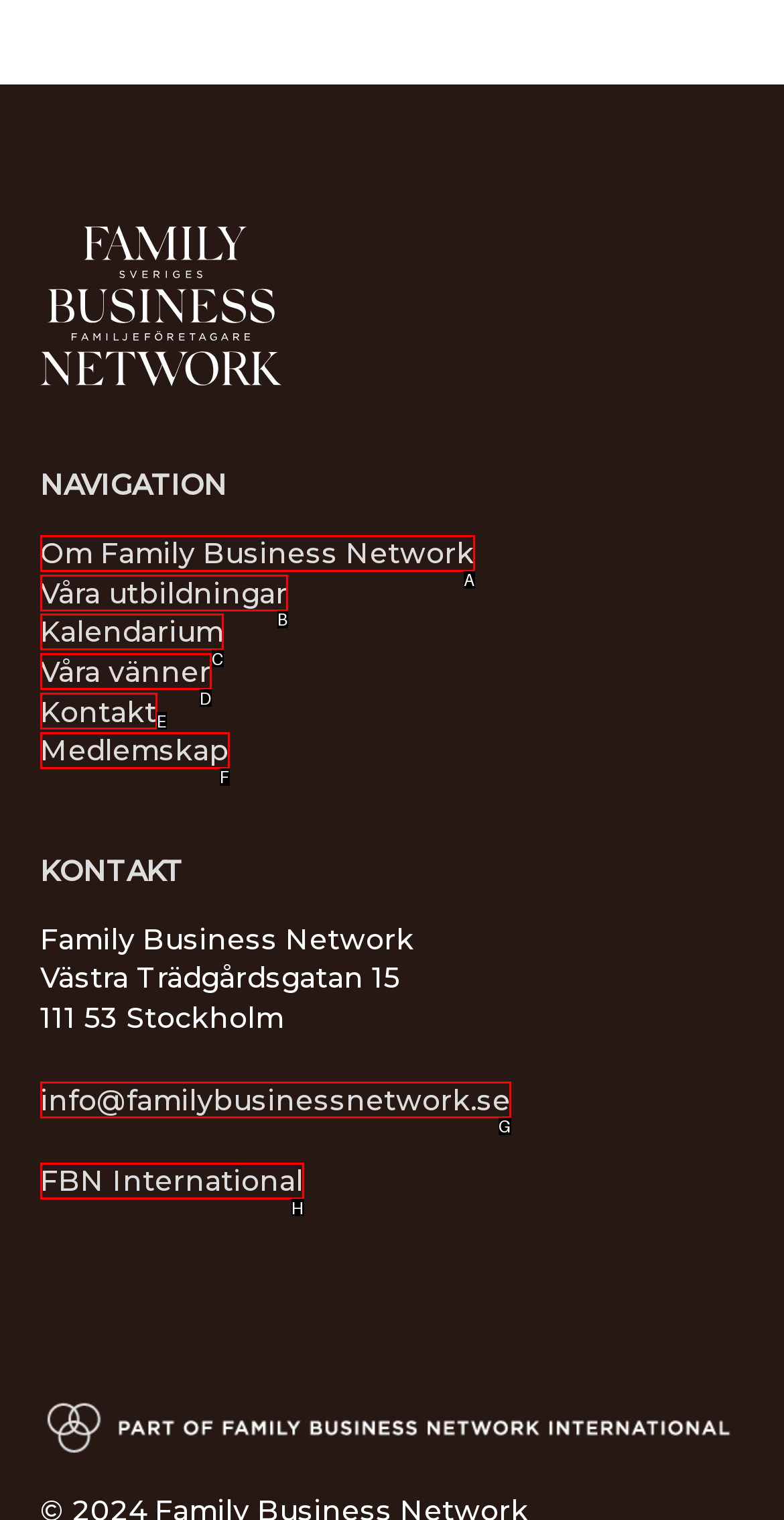Given the description: Om Family Business Network, select the HTML element that matches it best. Reply with the letter of the chosen option directly.

A